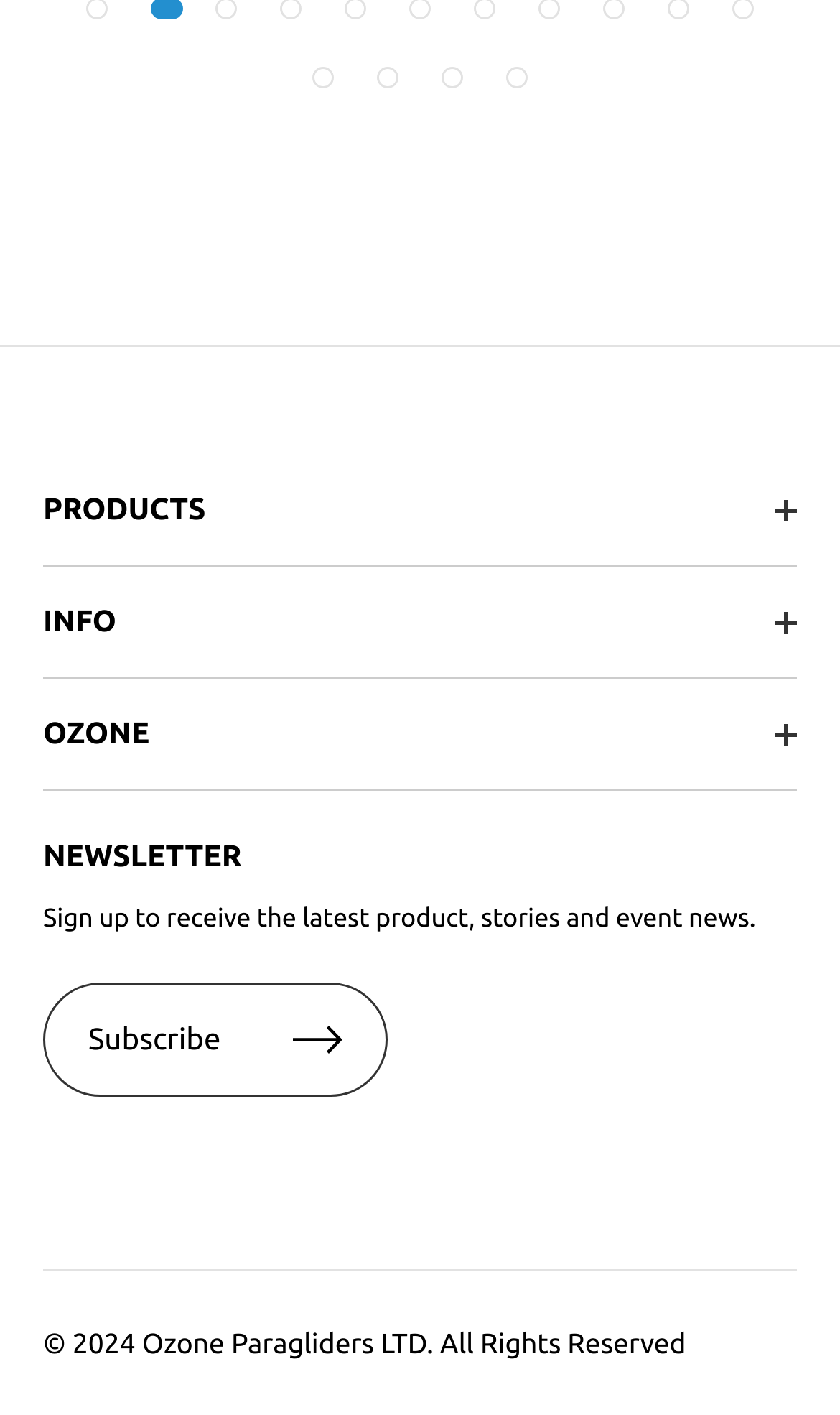Please reply with a single word or brief phrase to the question: 
What is the purpose of the button with the text 'Subscribe subscribe'?

To sign up for a newsletter